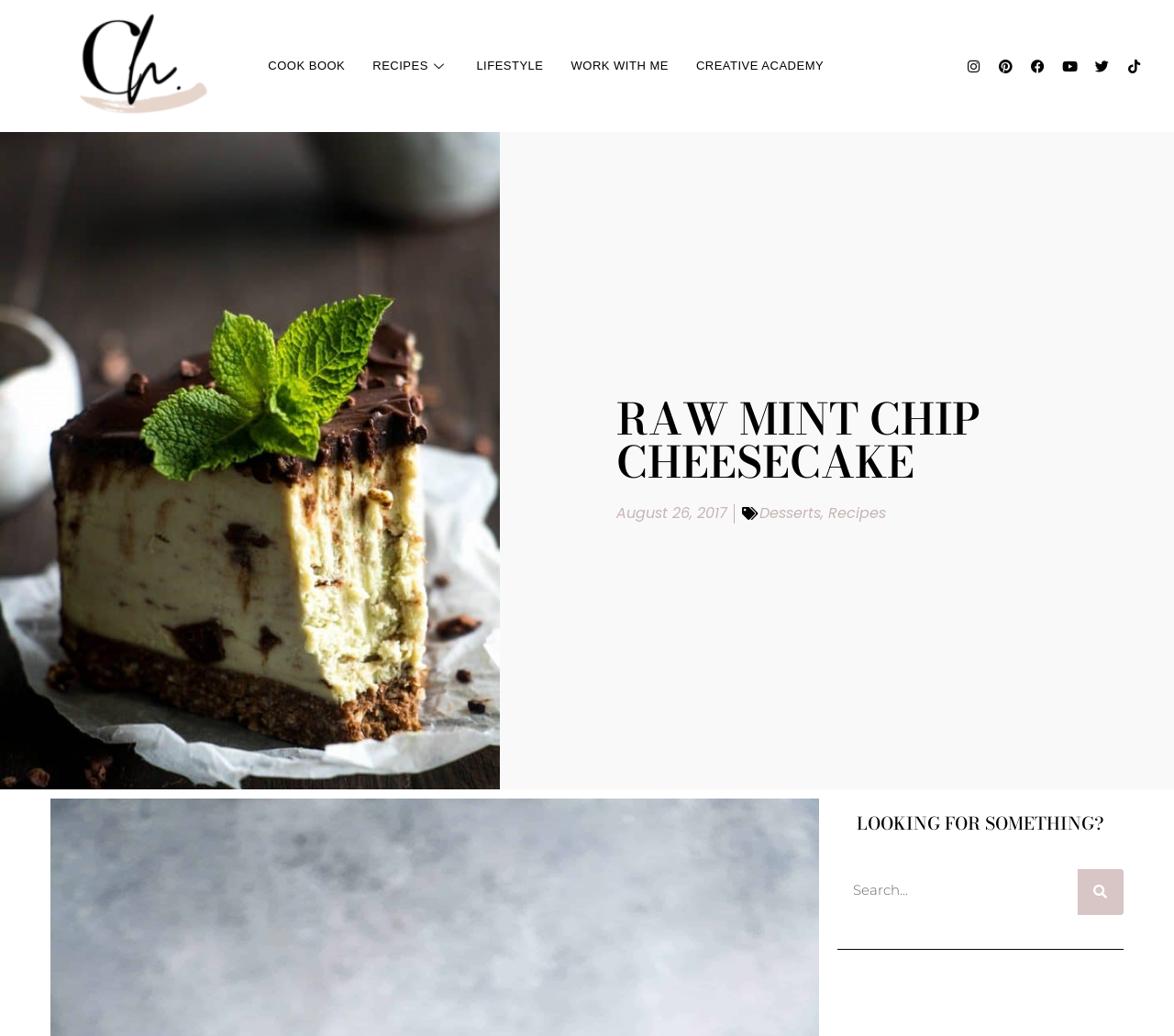Determine the webpage's heading and output its text content.

RAW MINT CHIP CHEESECAKE